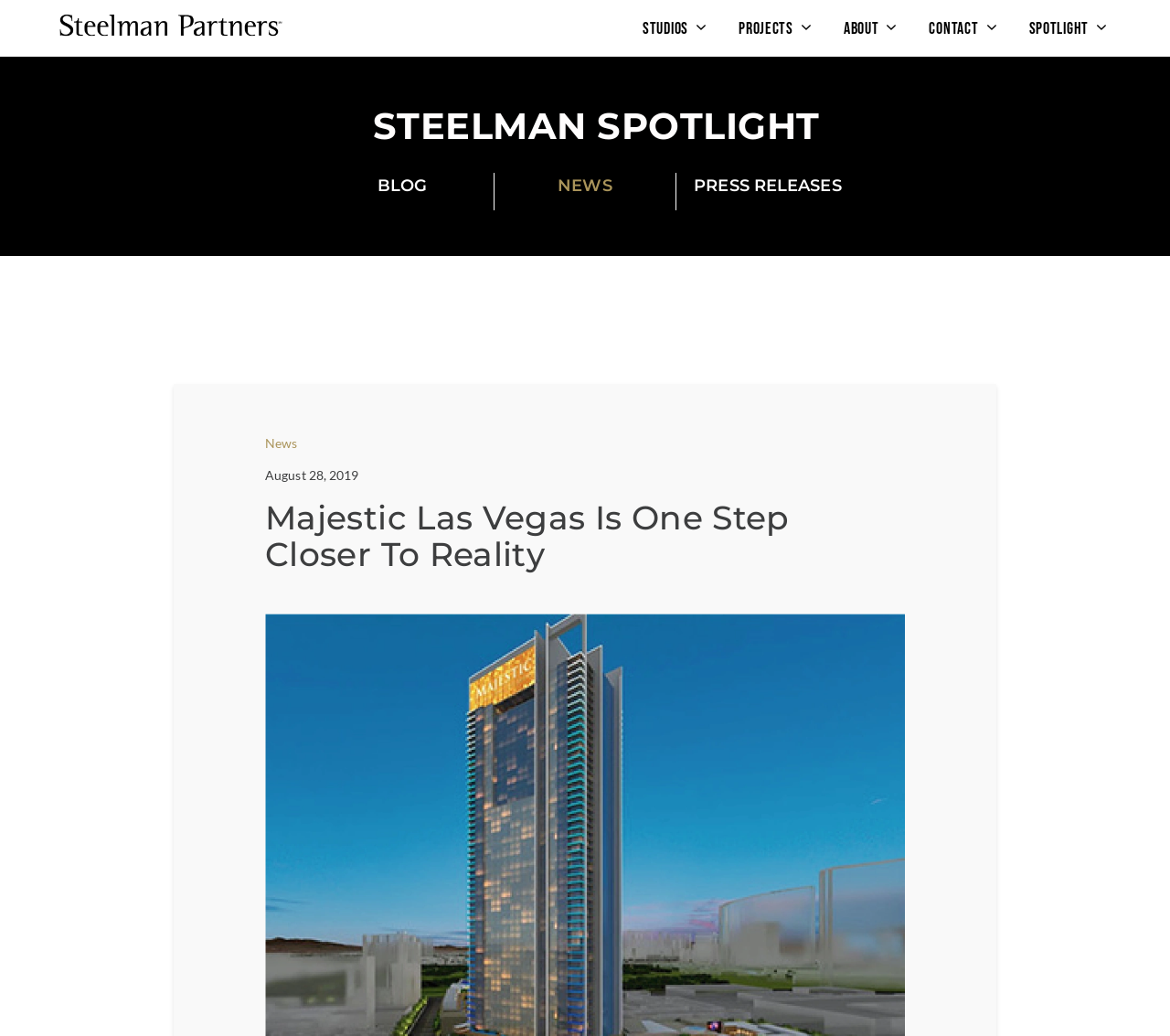What are the different services offered by Steelman Partners?
Look at the image and construct a detailed response to the question.

By examining the navigation menu, I found a list of links that represent the different services offered by Steelman Partners, including Architecture, Interior Design, Lighting Design, and more.